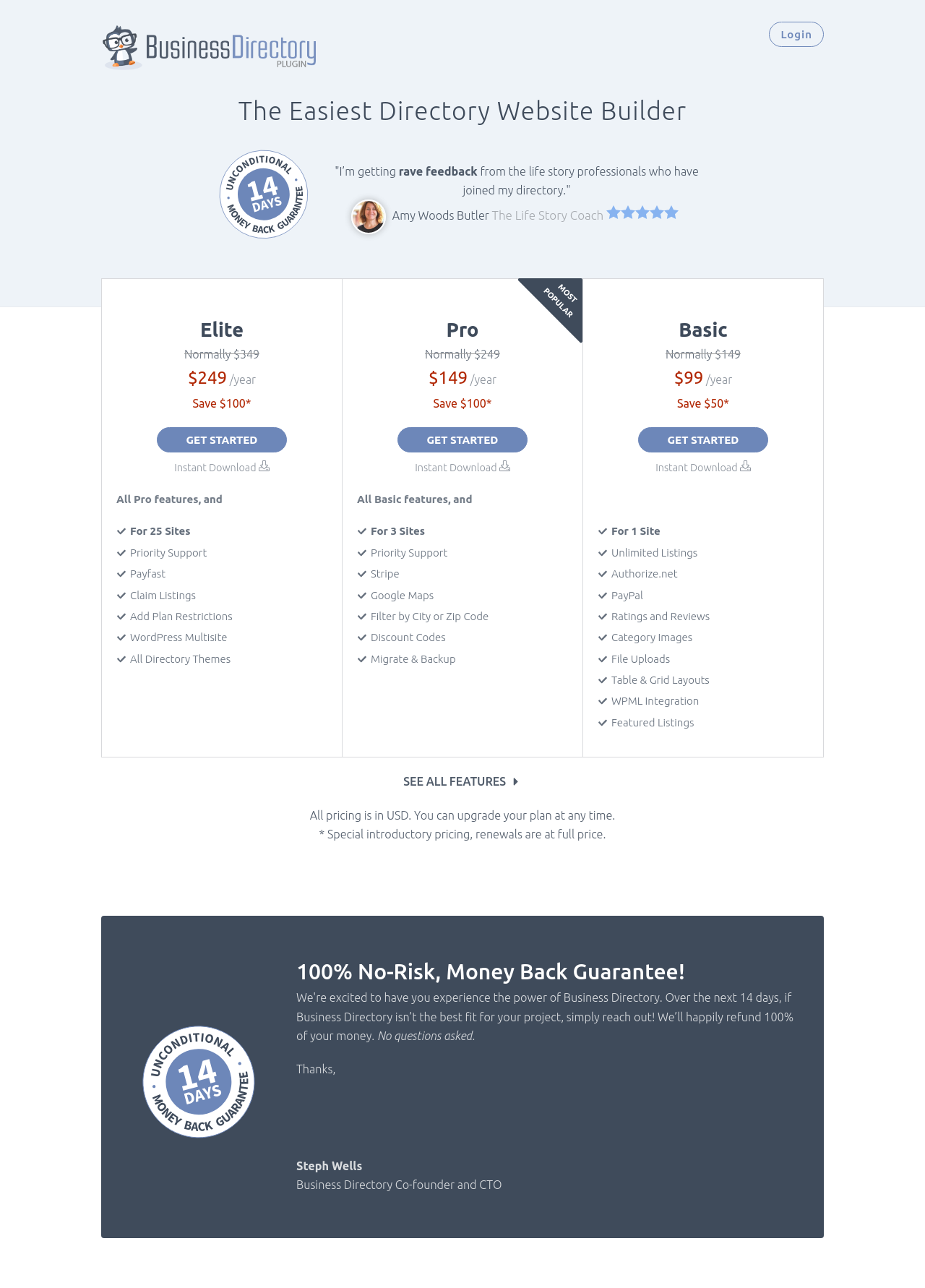Write an exhaustive caption that covers the webpage's main aspects.

This webpage is promoting a business directory plugin, specifically highlighting the benefits of purchasing the Business Directory Combo Pack. At the top of the page, there is a heading that reads "The Easiest Directory Website Builder" and a link to a WordPress business directory plugin. 

Below the heading, there is a testimonial from a satisfied customer, Amy Woods Butler, who is a life story coach. Her quote is accompanied by a small image of her.

The main content of the page is divided into three sections, each highlighting a different package: Elite, Pro, and Basic. Each section has a heading, a description of the package, and a call-to-action button to "GET STARTED". The Elite package is the most comprehensive, offering features such as instant download, priority support, and the ability to claim listings. The Pro package is the most popular, offering features such as Google Maps integration and discount codes. The Basic package is the most affordable, offering unlimited listings and Authorize.net integration.

Throughout the page, there are images and icons used to break up the text and make the content more visually appealing. The overall layout is easy to follow, with clear headings and concise descriptions of each package.